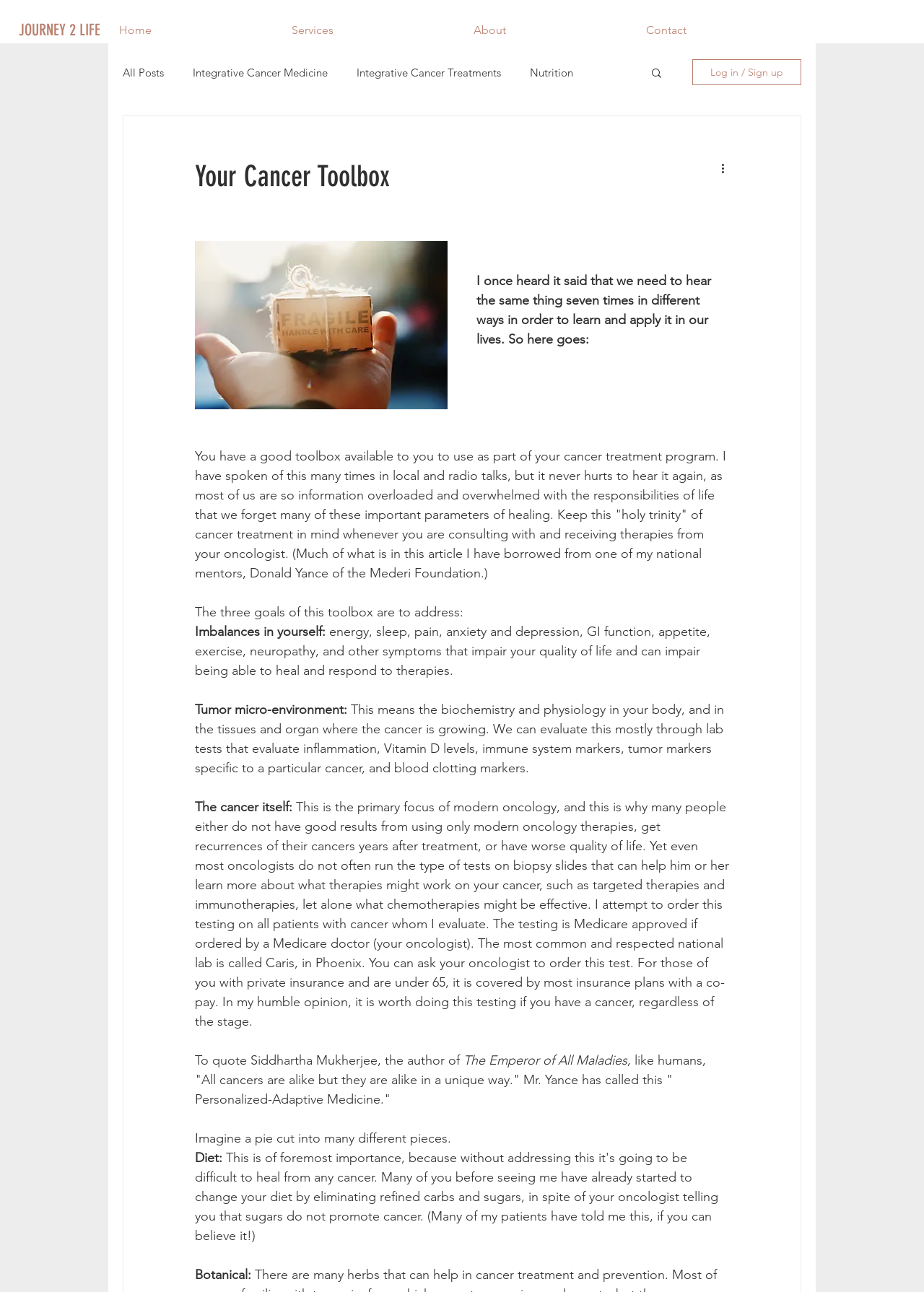Identify the bounding box coordinates of the area that should be clicked in order to complete the given instruction: "Click on the 'About' link". The bounding box coordinates should be four float numbers between 0 and 1, i.e., [left, top, right, bottom].

[0.501, 0.011, 0.688, 0.036]